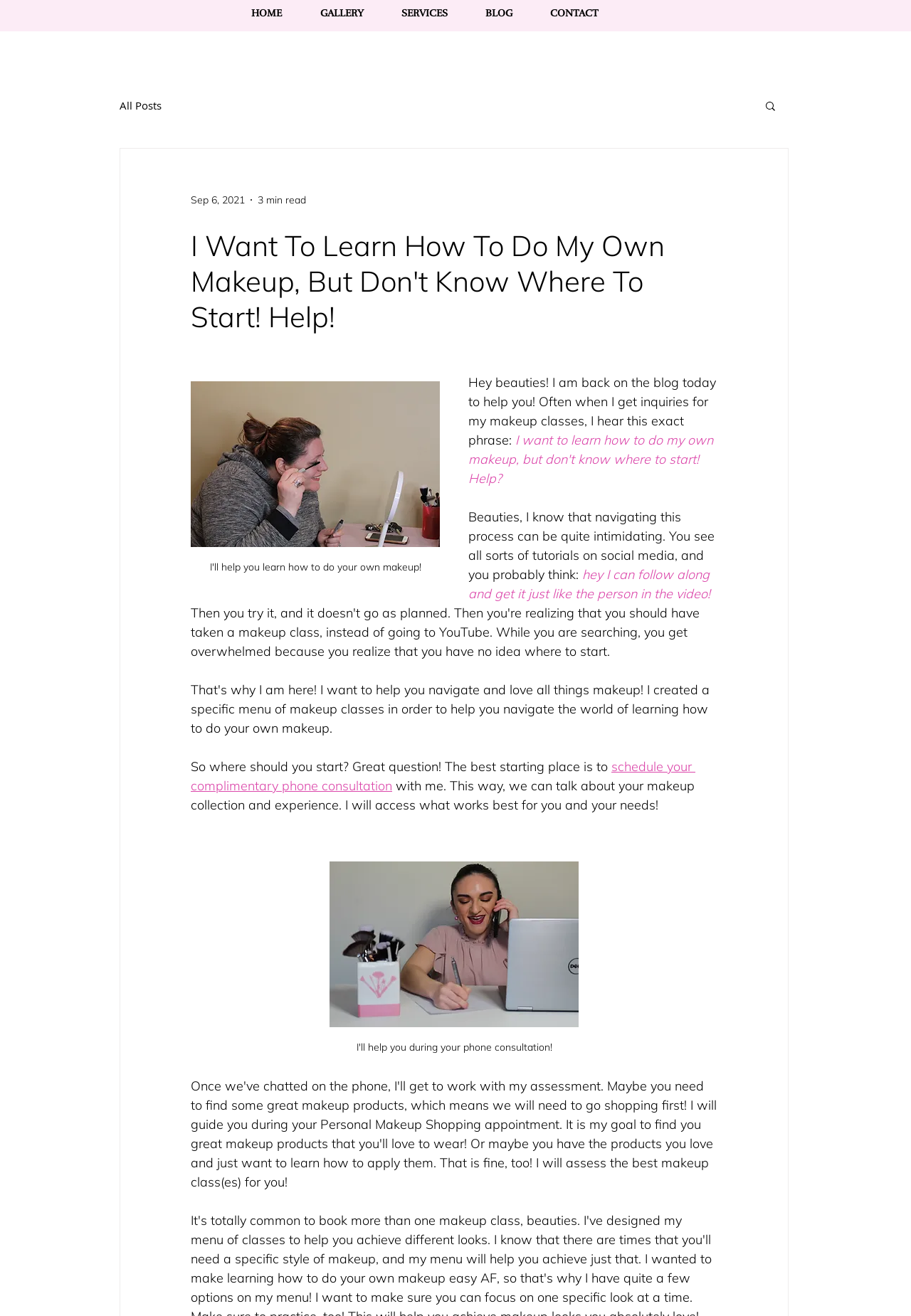Please identify the primary heading of the webpage and give its text content.

I Want To Learn How To Do My Own Makeup, But Don't Know Where To Start! Help!